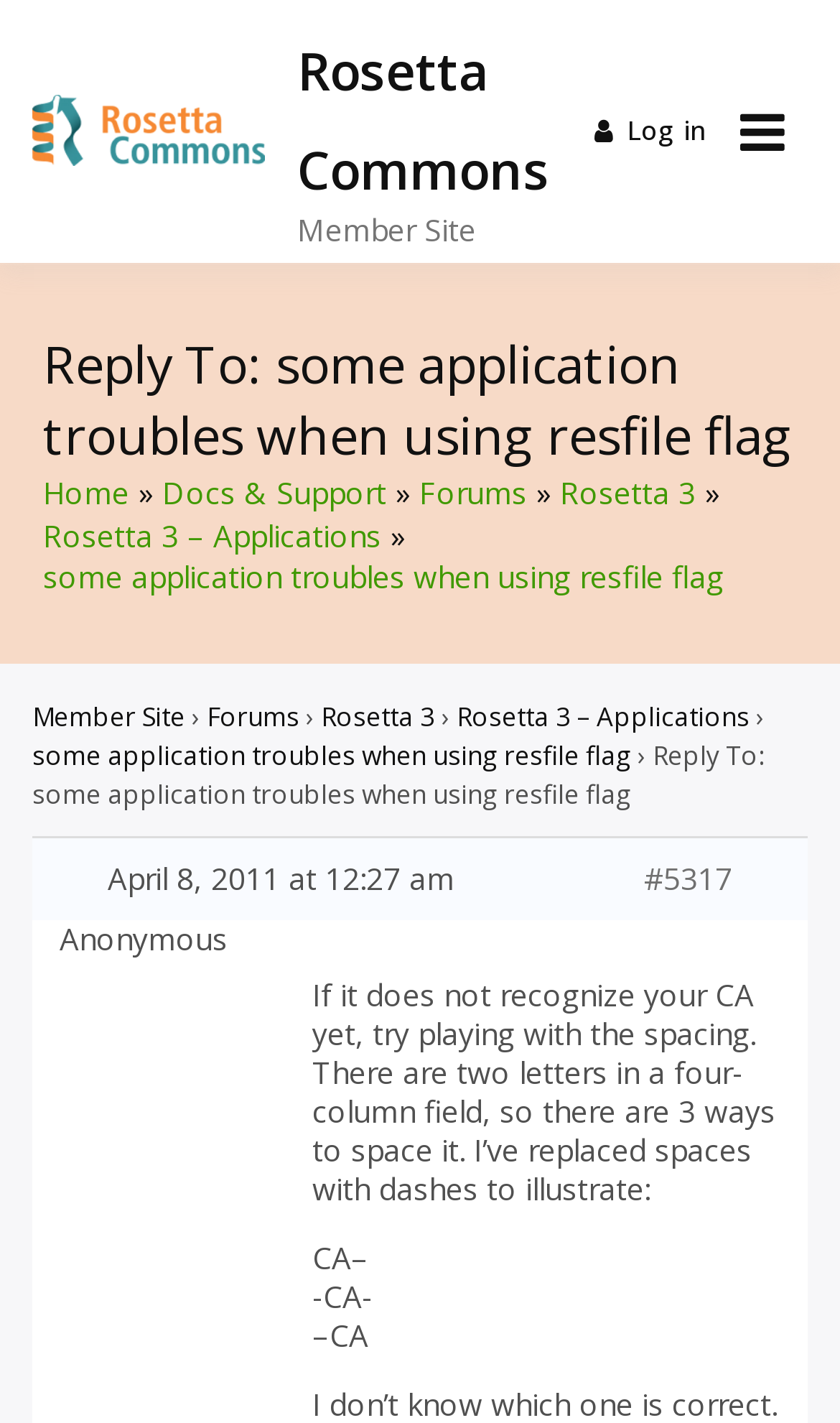Offer a detailed explanation of the webpage layout and contents.

The webpage is titled "Rosetta Commons" and features a logo at the top left corner. Below the logo, there is a link to the "Rosetta Commons" website. To the right of the logo, there is a "Member Site" label, followed by a main menu navigation bar that spans across the top of the page. The menu bar contains a "Log in" link and an "Open menu" button.

Below the menu bar, there is a heading that reads "Reply To: some application troubles when using resfile flag". Underneath the heading, there is a breadcrumbs navigation bar that displays the page's hierarchy. The breadcrumbs bar contains links to "Home", "Docs & Support", "Forums", "Rosetta 3", and "Rosetta 3 – Applications".

The main content of the page appears below the breadcrumbs bar. There is a post titled "some application troubles when using resfile flag" with a timestamp of "April 8, 2011 at 12:27 am". The post is attributed to "Anonymous" and contains a response to the original post. The response includes a few lines of text with examples of spacing in a four-column field, illustrated with dashes instead of spaces.

There are several links and buttons scattered throughout the page, including a link to the original post (#5317) and a few links to related pages or categories. Overall, the page appears to be a forum or discussion board related to the Rosetta Commons project.